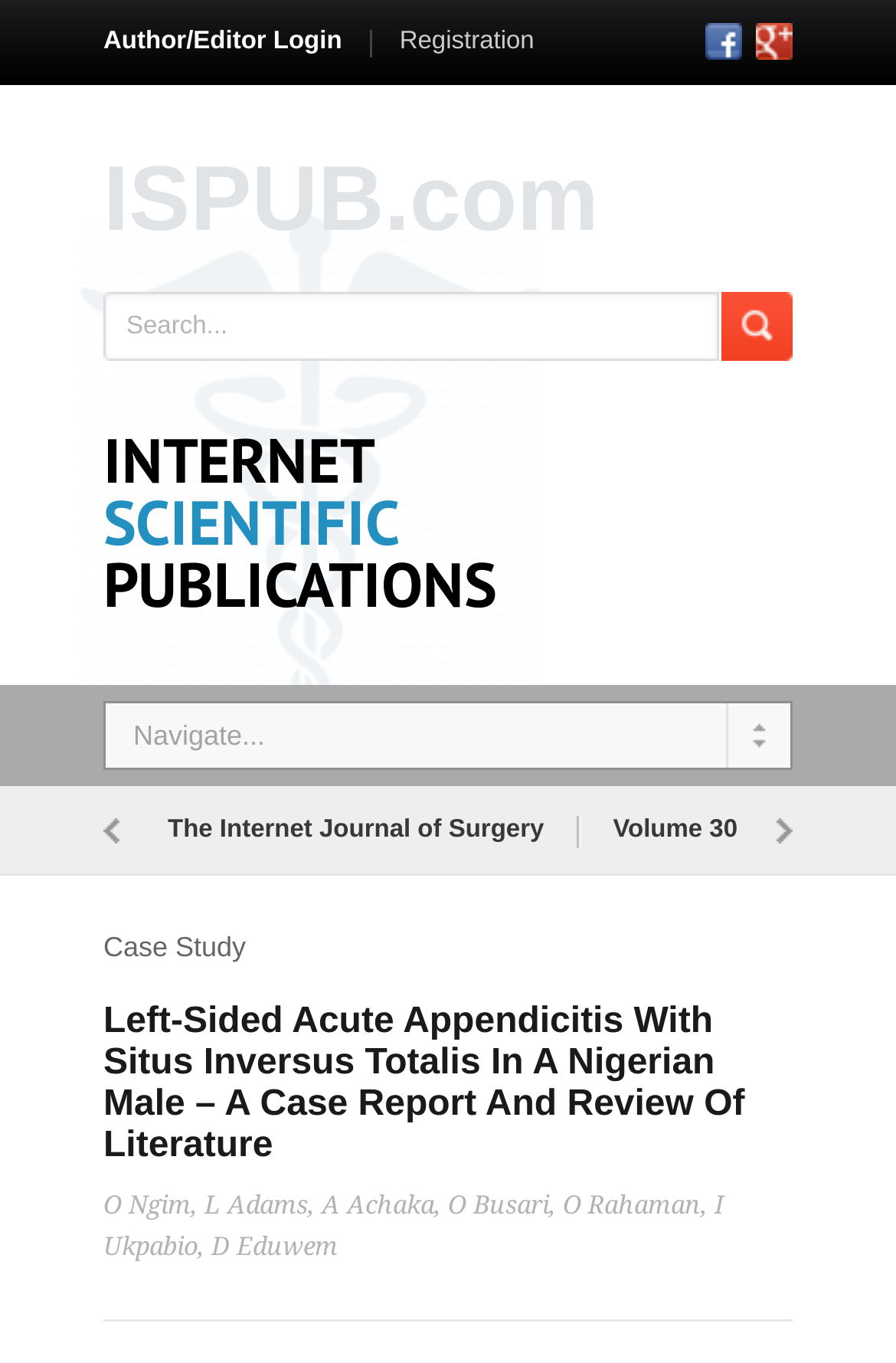Give a full account of the webpage's elements and their arrangement.

The webpage is titled "Internet Scientific Publications" and appears to be a scientific journal or publication platform. At the top left, there are three links: "Author/Editor Login", "Registration", and a Facebook icon, followed by a Google Plus icon on the top right. 

Below these links, there is a large heading "ISPUB.com" that spans across the top section of the page. 

Underneath the heading, there is a search bar with a placeholder text "Search..." and a "Search" button to its right. 

Further down, there is a large heading "INTERNET SCIENTIFIC PUBLICATIONS" that takes up a significant portion of the page. 

To the right of this heading, there is a static text "Navigate..." and two links with no text. 

Below these elements, there are three links: "The Internet Journal of Surgery", "Volume 30", and a link with no text. 

The main content of the page appears to be a case study, with a heading "Case Study" and a subheading "Left-Sided Acute Appendicitis With Situs Inversus Totalis In A Nigerian Male – A Case Report And Review Of Literature". This subheading is also a link. 

Underneath the subheading, there is a list of authors: "O Ngim, L Adams, A Achaka, O Busari, O Rahaman, I Ukpabio, D Eduwem".